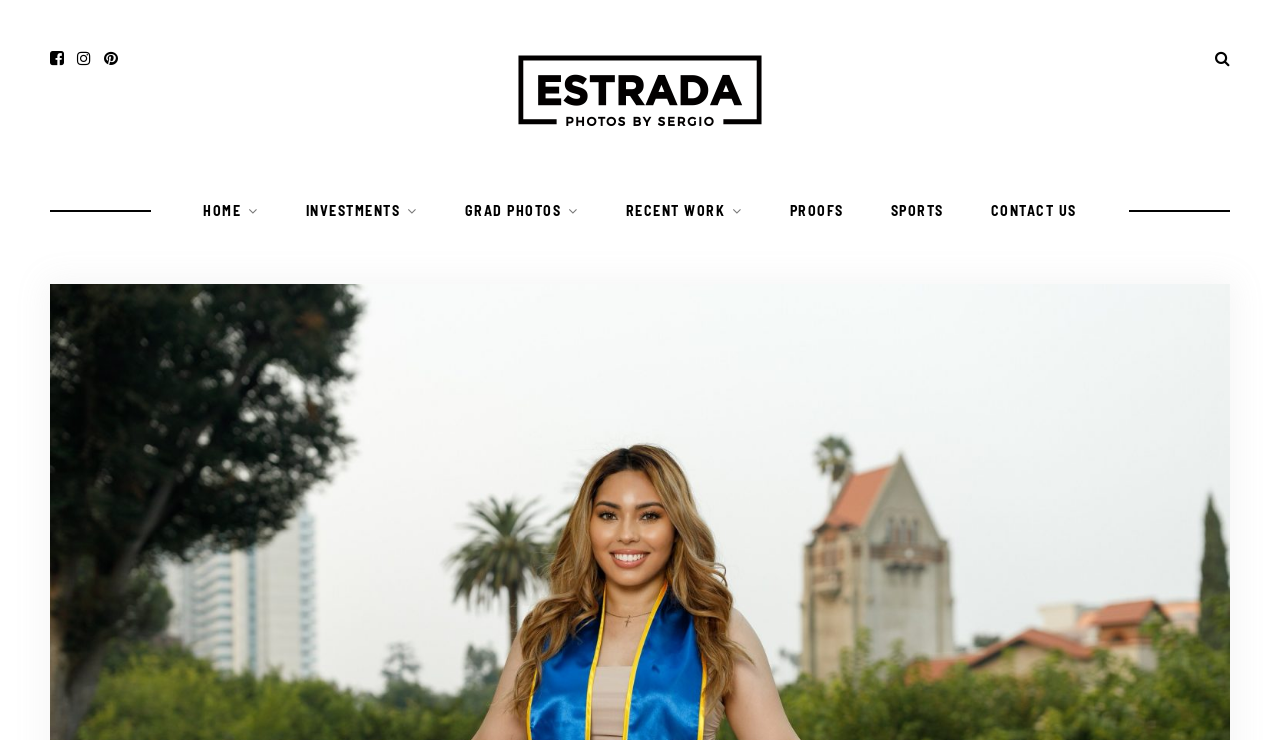Review the image closely and give a comprehensive answer to the question: What is the photographer's name?

I found the photographer's name by looking at the heading element which contains the text 'Sacramento/ Bay Area Portrait and Wedding Photographer. :: Sergio Estrada'.